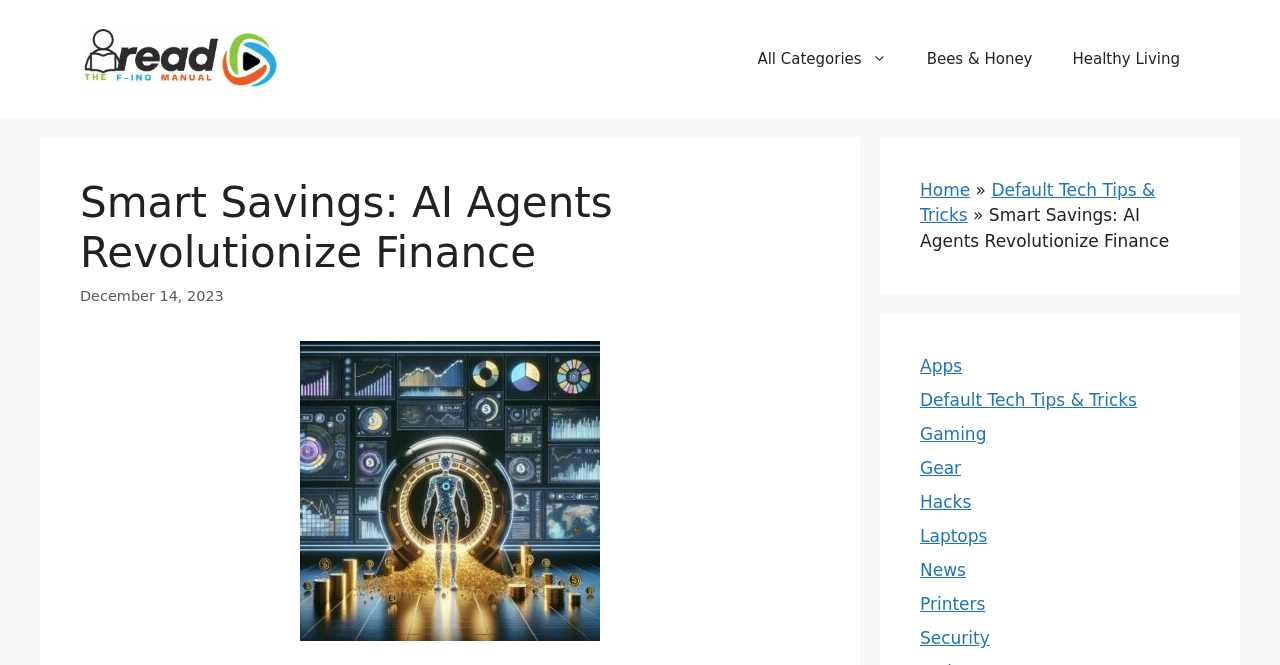What is the category of the article 'Bees & Honey'?
Provide a concise answer using a single word or phrase based on the image.

All Categories